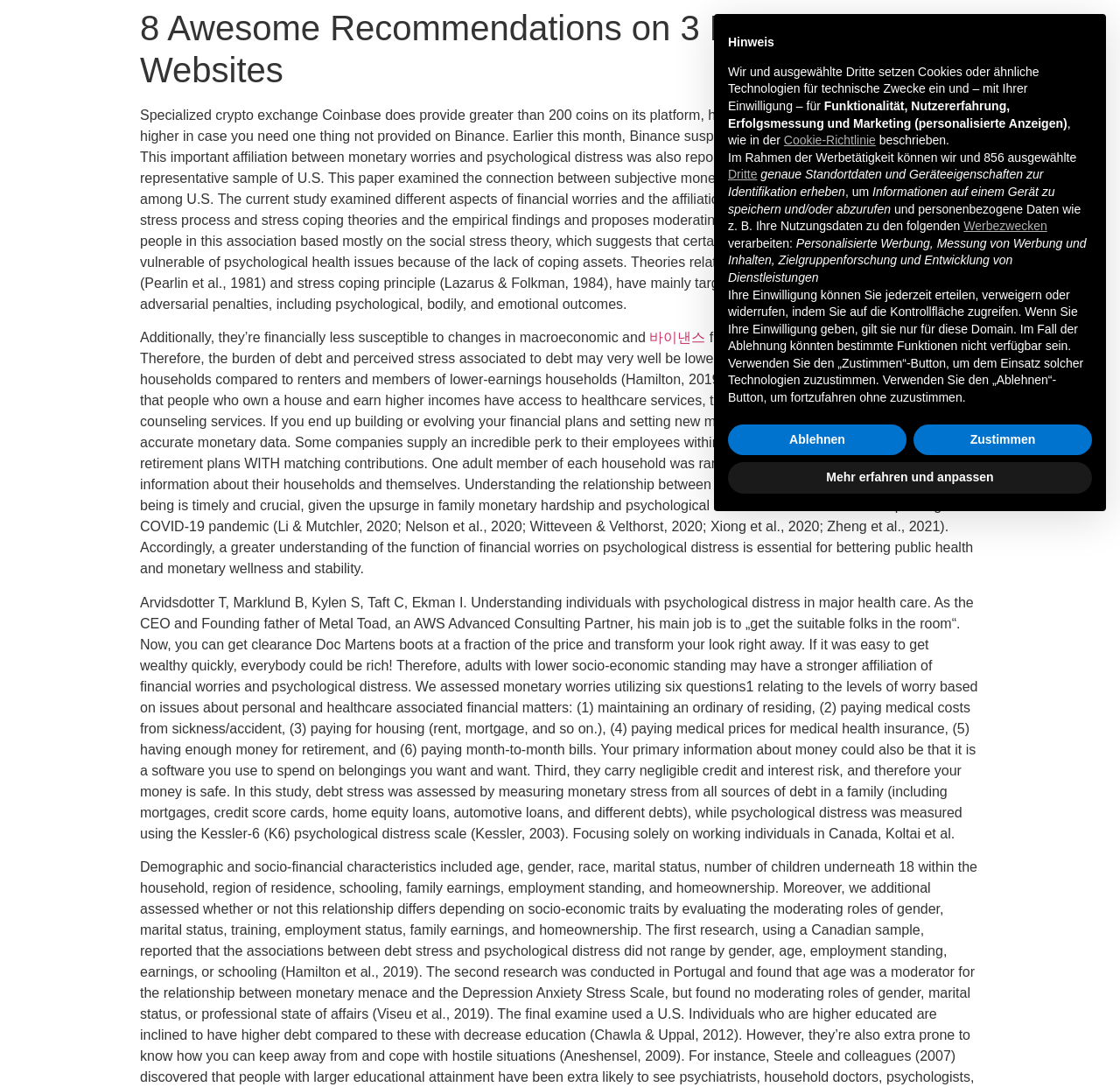What is the topic of the article?
Look at the image and respond with a one-word or short phrase answer.

Financial worries and psychological distress